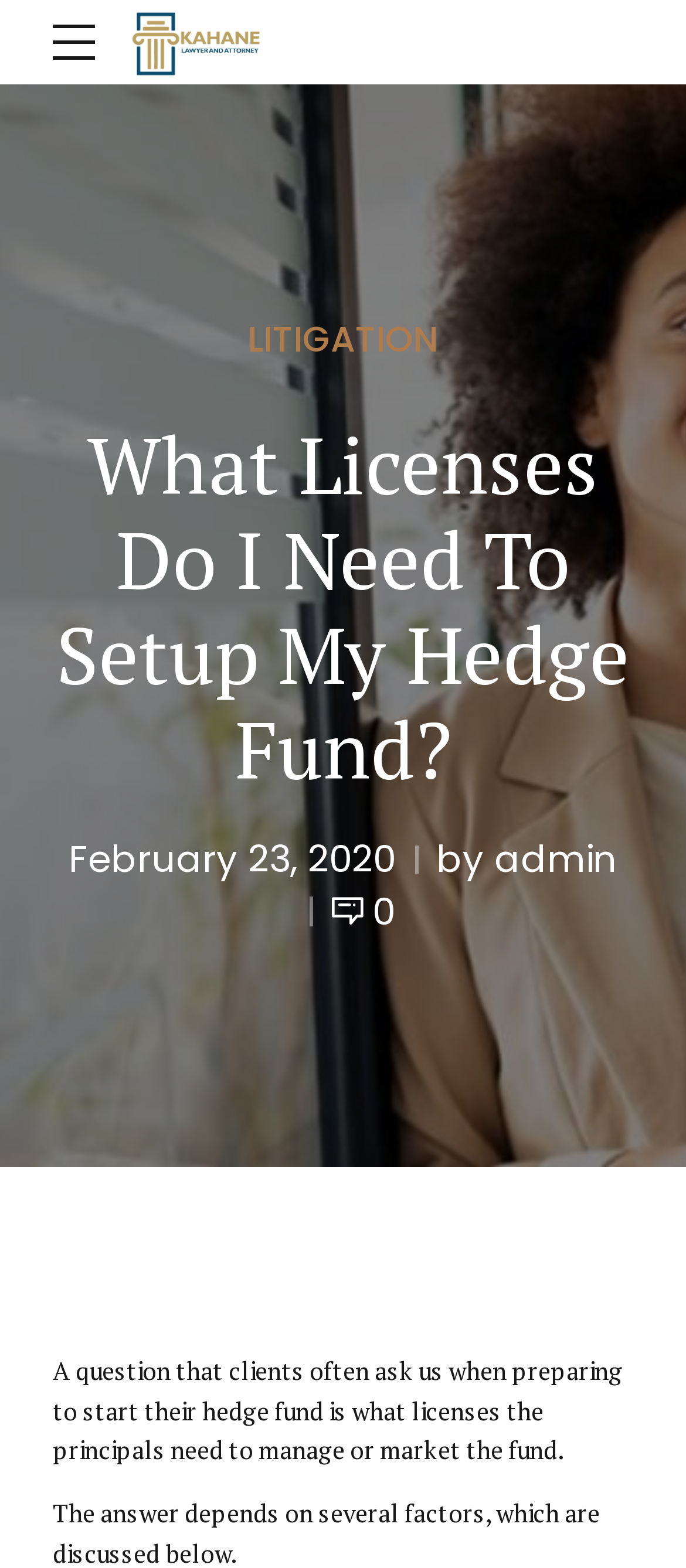Please identify and generate the text content of the webpage's main heading.

LITIGATION
What Licenses Do I Need To Setup My Hedge Fund?